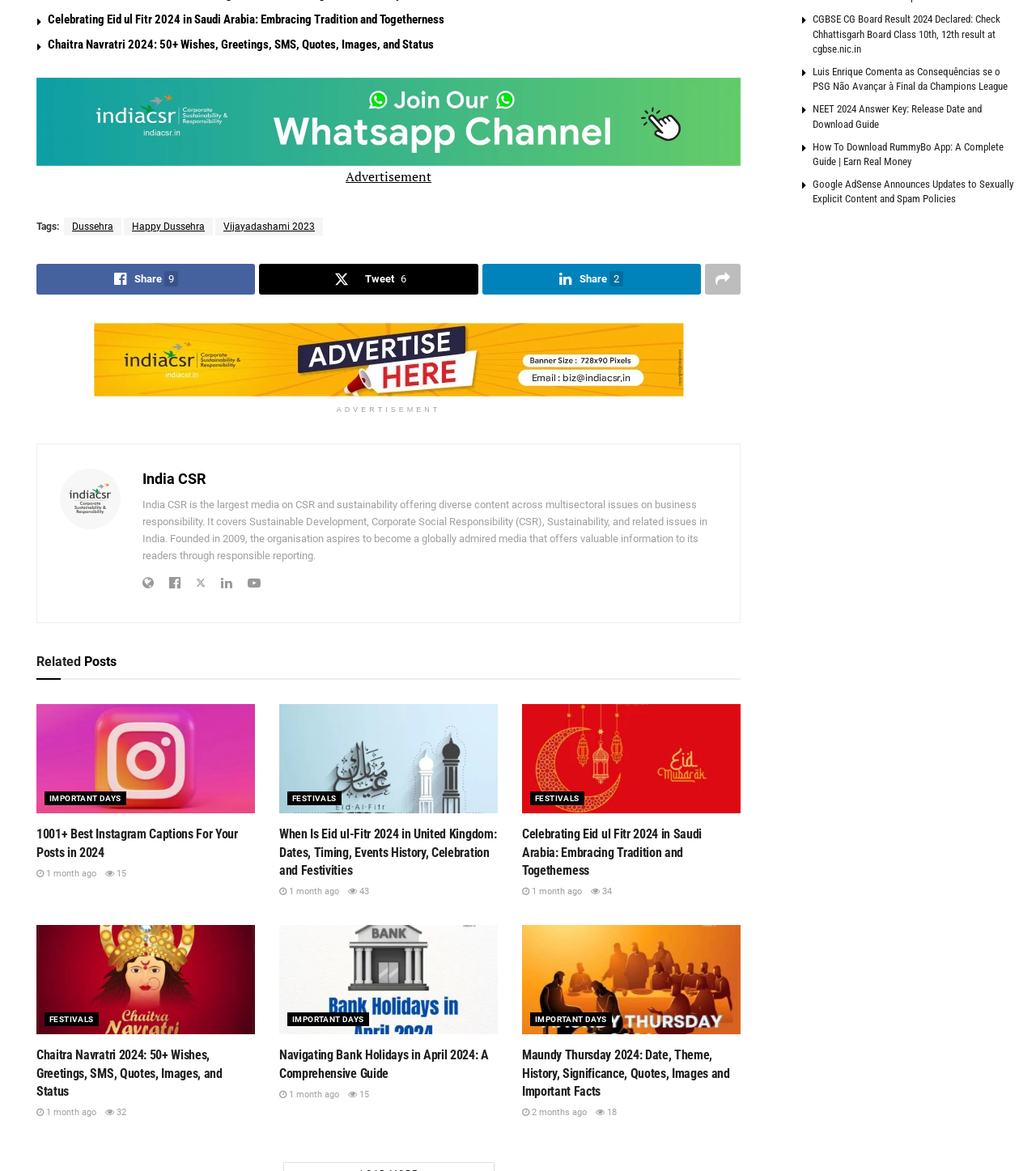Extract the bounding box for the UI element that matches this description: "Festivals".

[0.512, 0.676, 0.564, 0.688]